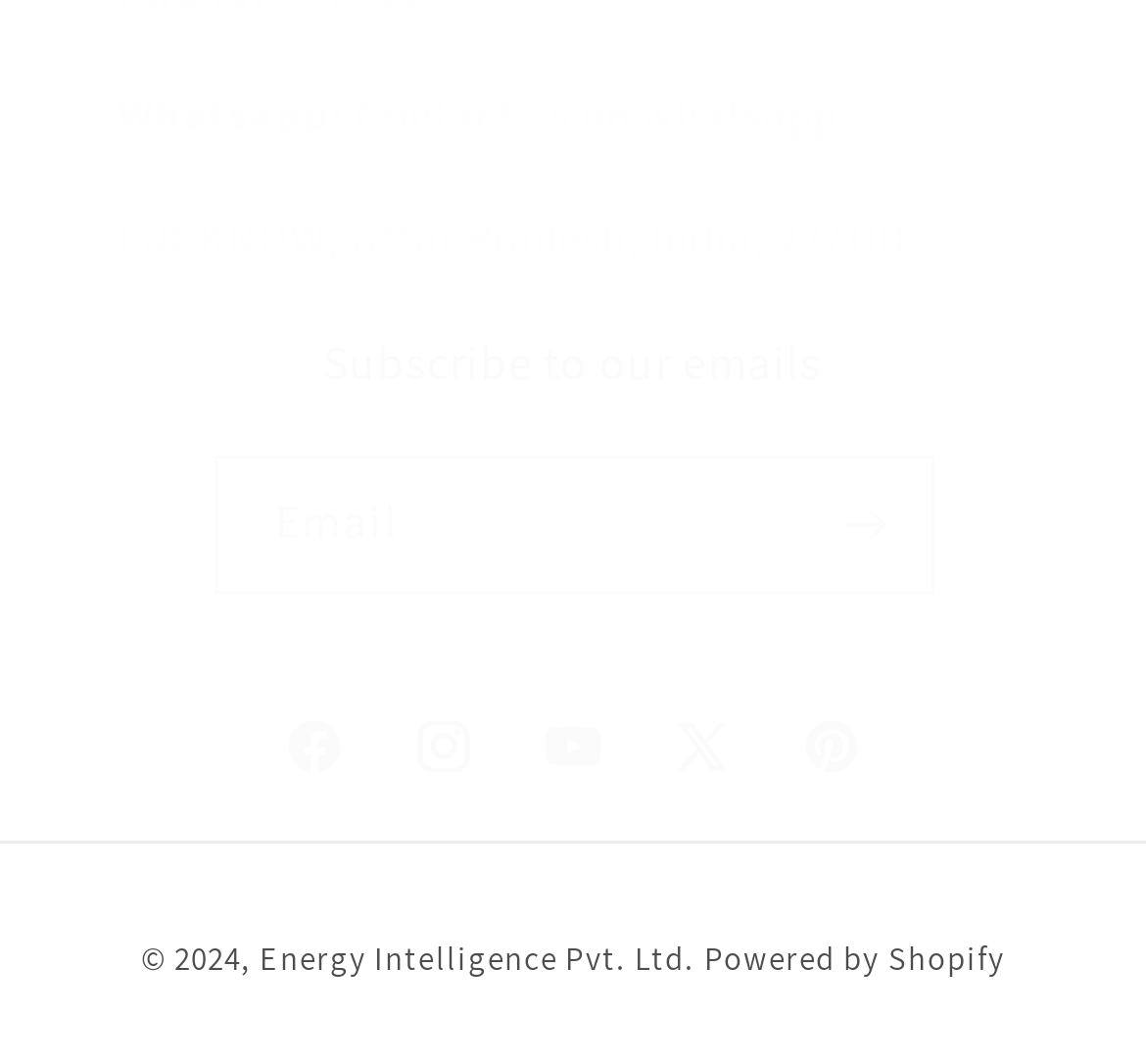Could you locate the bounding box coordinates for the section that should be clicked to accomplish this task: "Subscribe to our emails".

[0.186, 0.315, 0.814, 0.372]